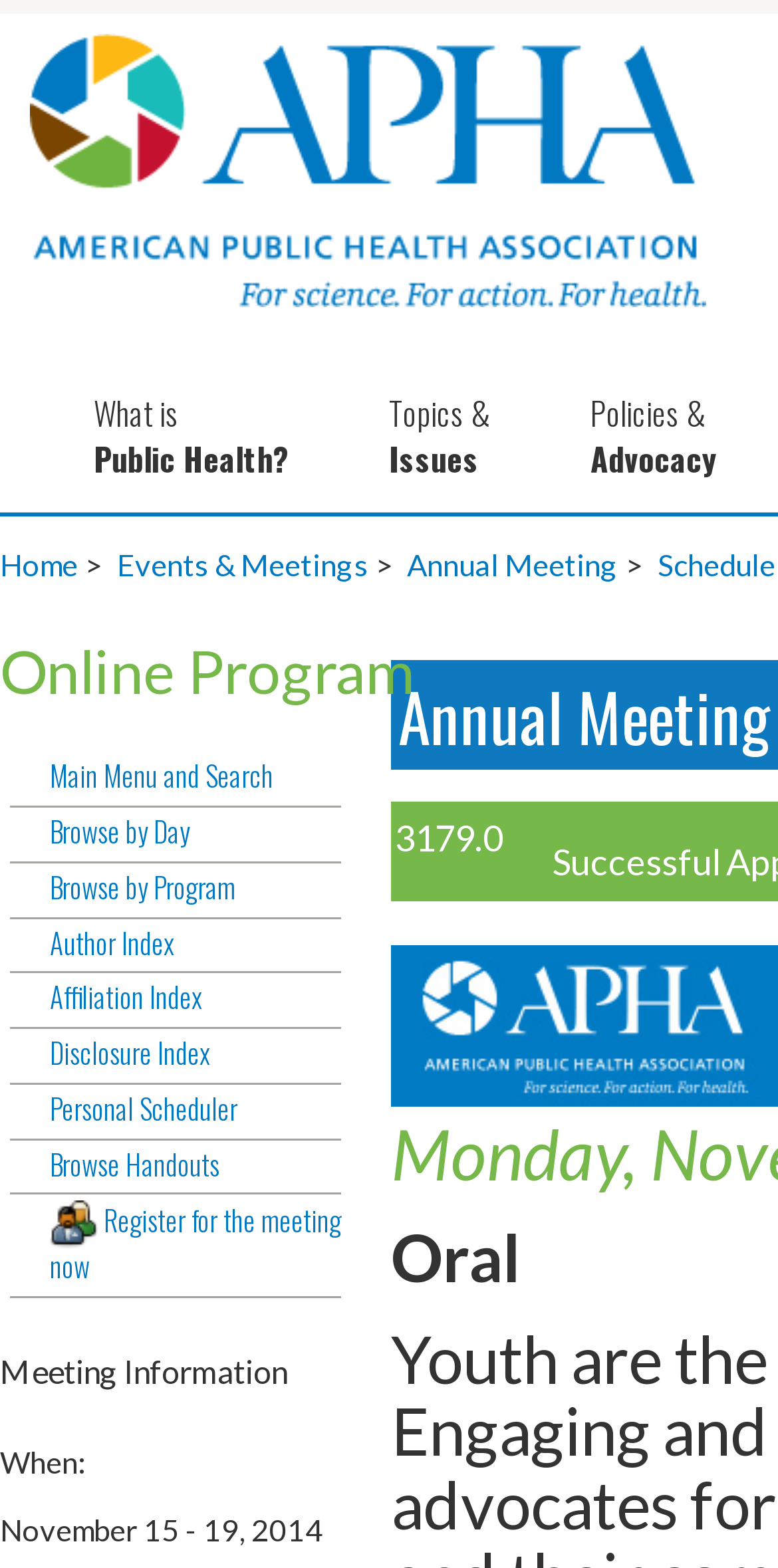Pinpoint the bounding box coordinates of the area that should be clicked to complete the following instruction: "Click on 'What is Public Health?'". The coordinates must be given as four float numbers between 0 and 1, i.e., [left, top, right, bottom].

[0.082, 0.251, 0.462, 0.304]